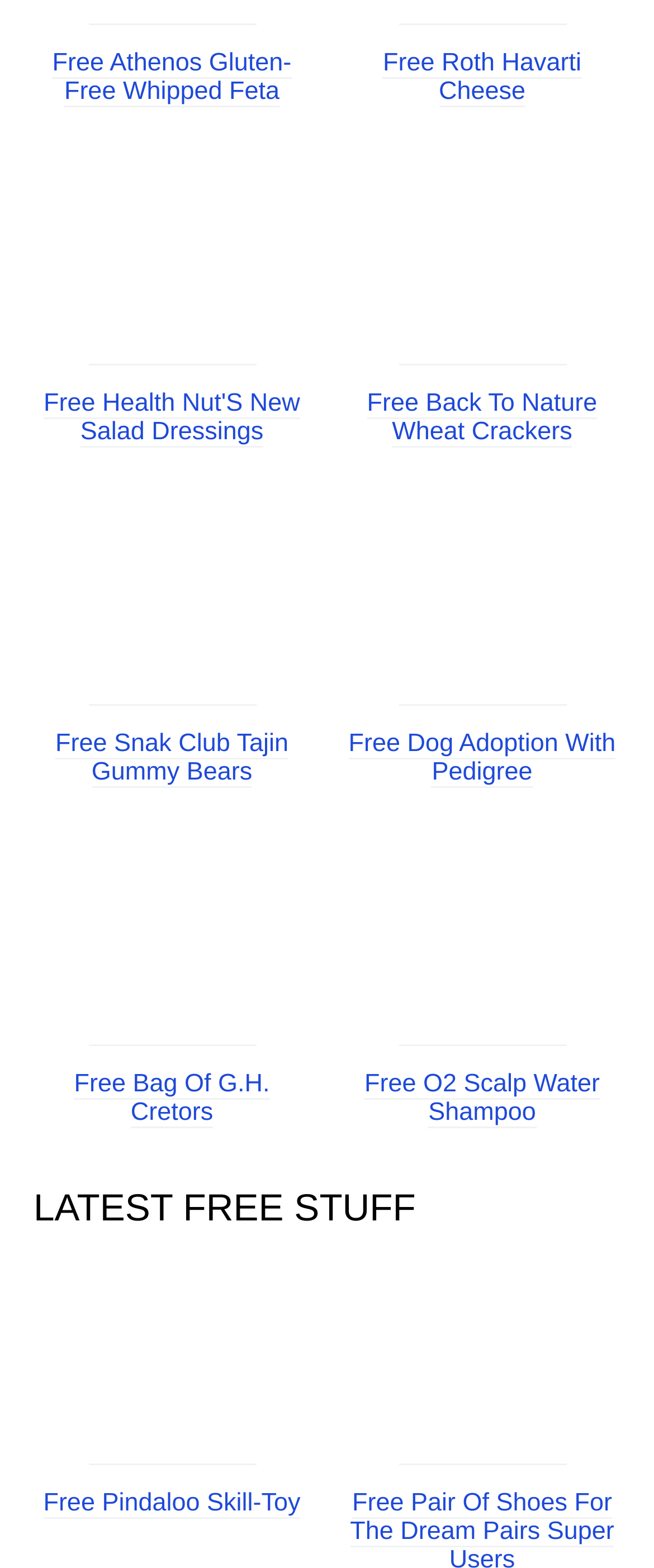Please identify the bounding box coordinates of the area I need to click to accomplish the following instruction: "Explore latest free stuff".

[0.051, 0.756, 0.949, 0.785]